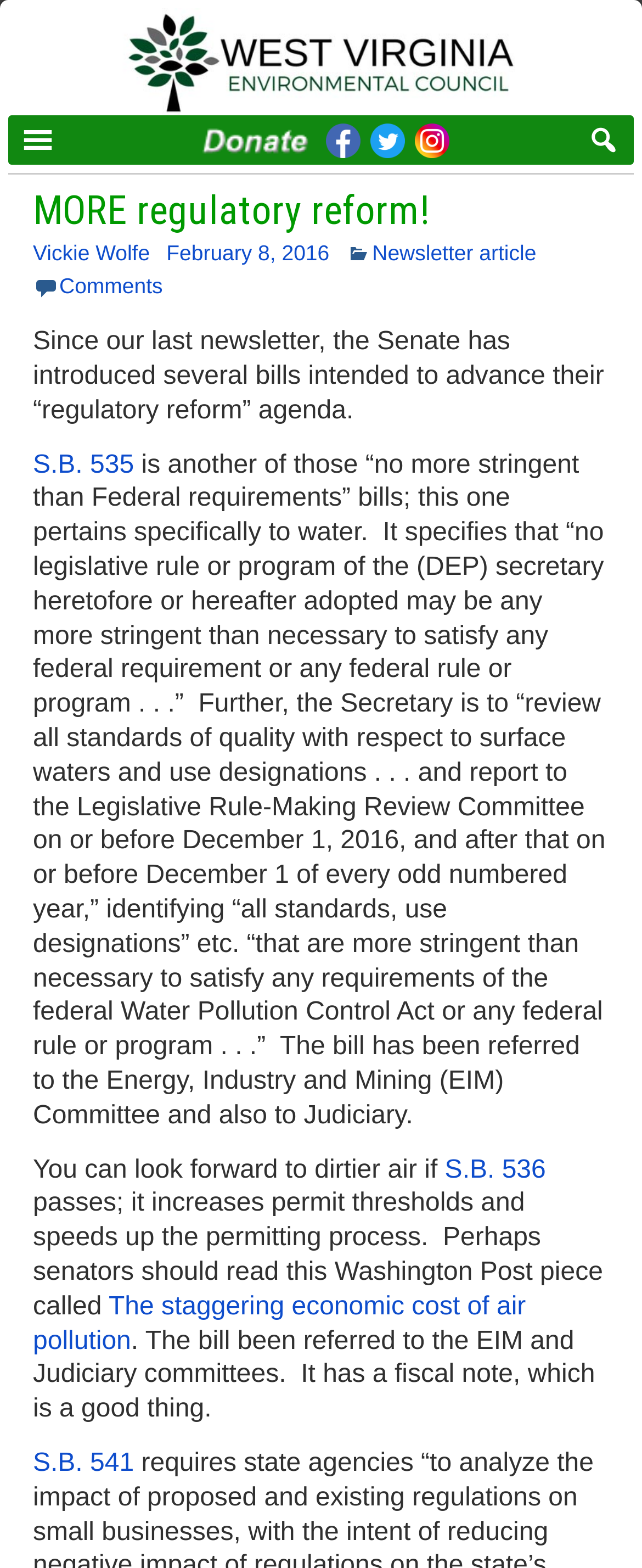What is the name of the environmental council?
Please interpret the details in the image and answer the question thoroughly.

The question can be answered by looking at the link element with the text 'West Virginia Environmental Council' which is located at the top of the webpage.